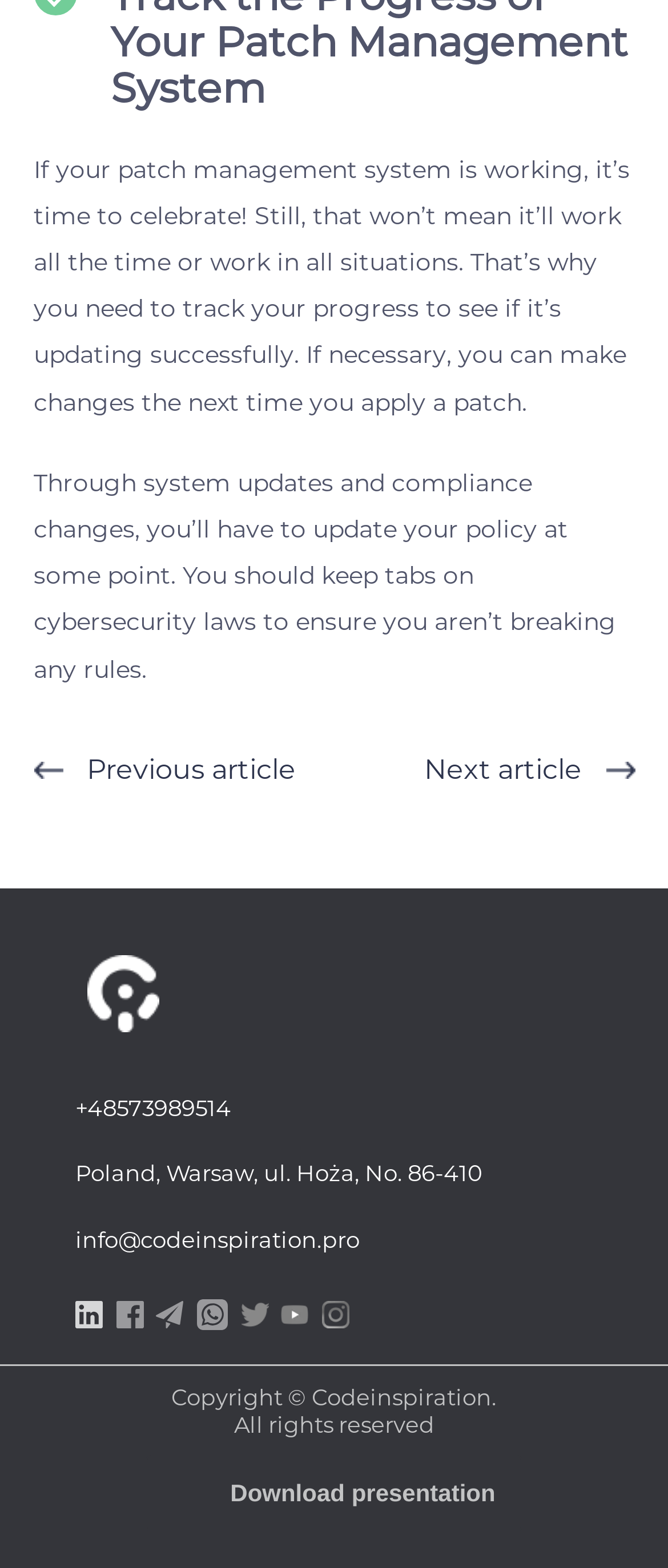Find the bounding box coordinates of the clickable area that will achieve the following instruction: "Click the previous article link".

[0.05, 0.48, 0.468, 0.501]